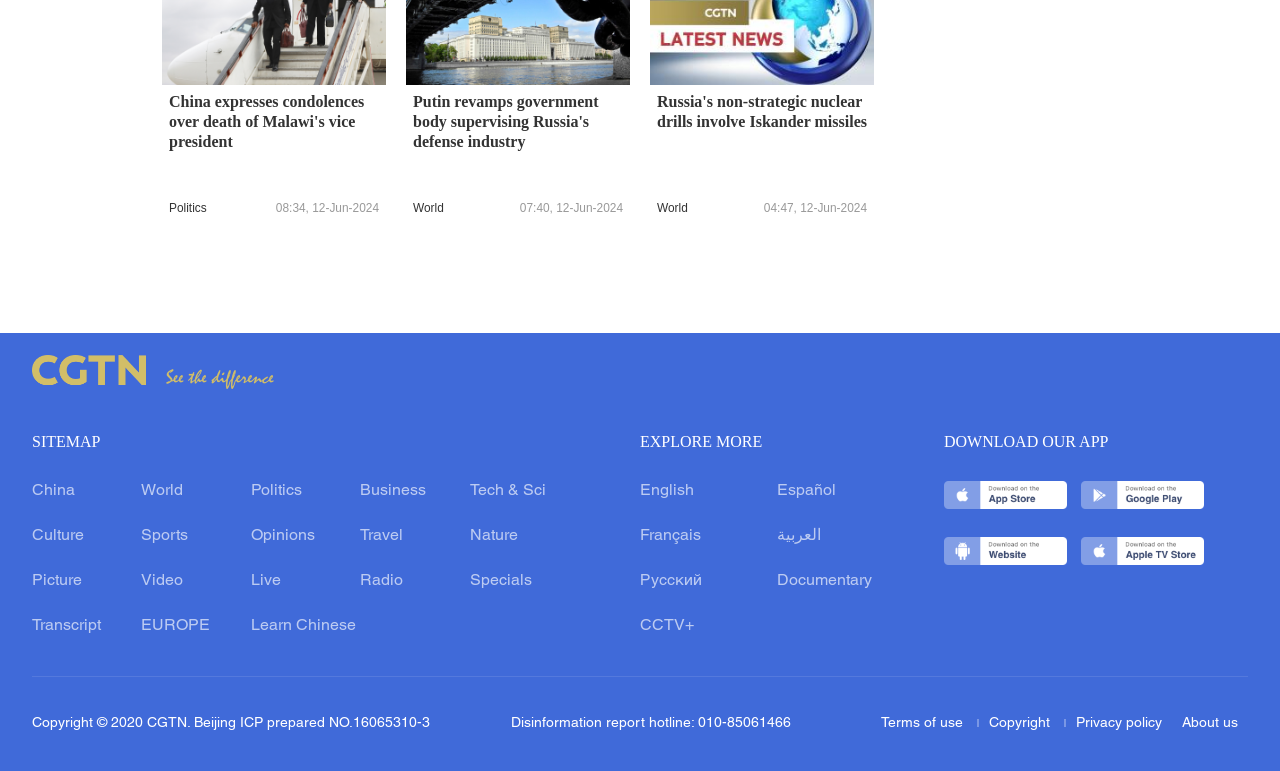What is the language option below the 'SITEMAP' link?
Please utilize the information in the image to give a detailed response to the question.

I found the 'SITEMAP' link on the webpage, and below it, there are several language options, including 'English'.